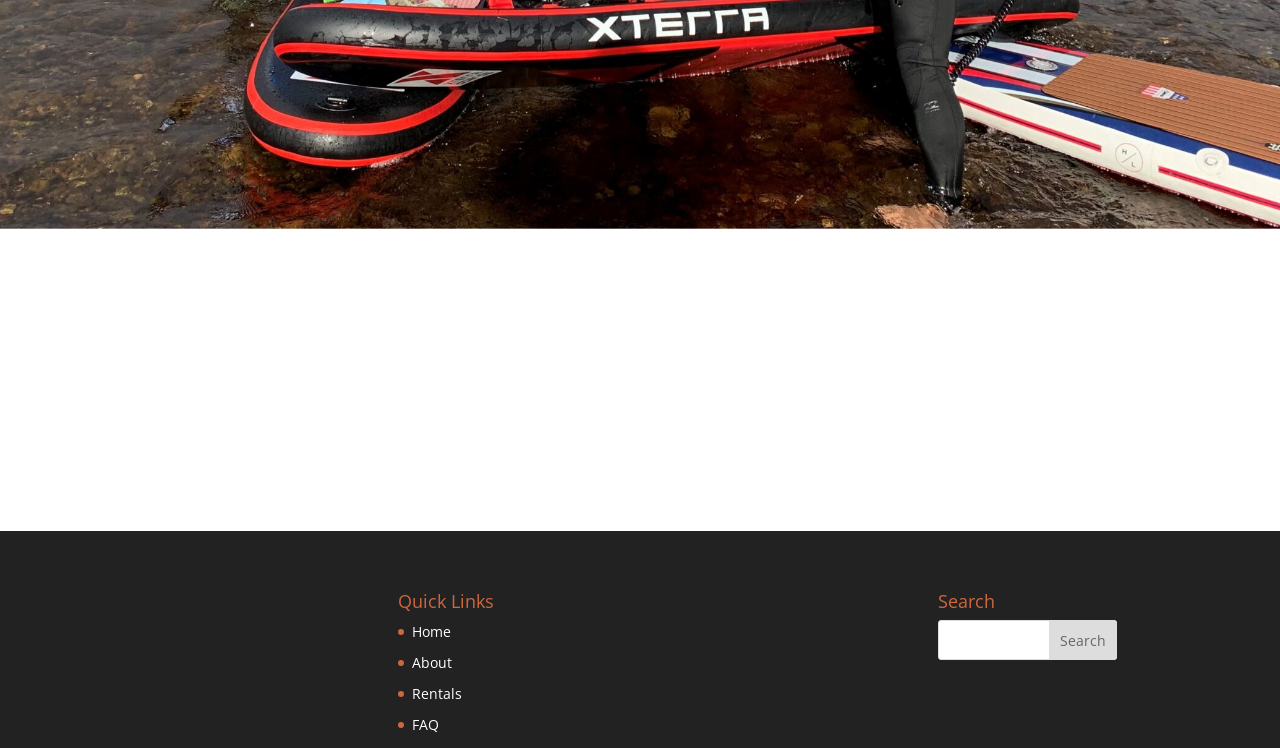Respond to the following question with a brief word or phrase:
What is the text above the search bar?

Search